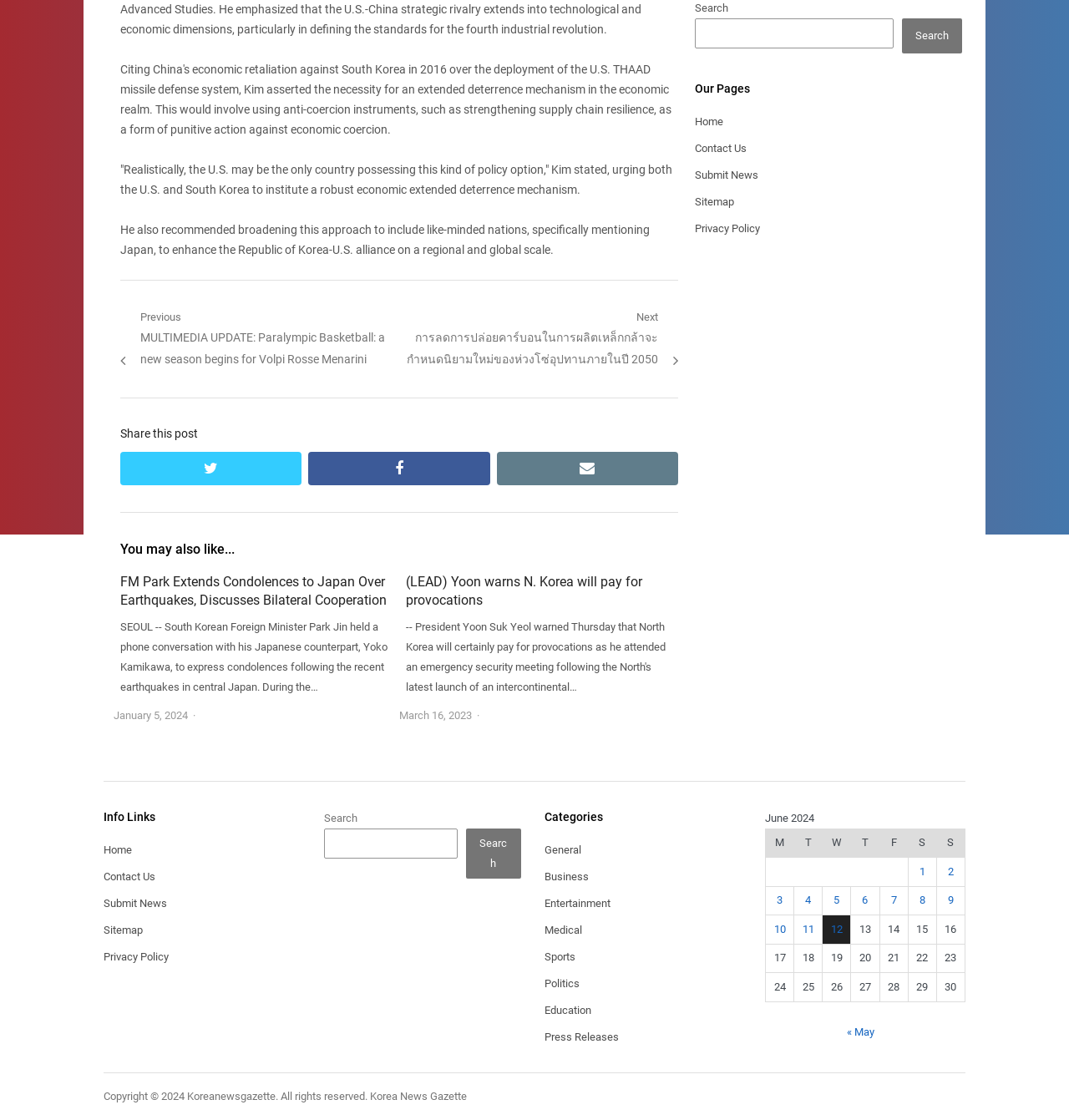Identify the bounding box for the UI element that is described as follows: "Privacy Policy".

[0.65, 0.198, 0.711, 0.21]